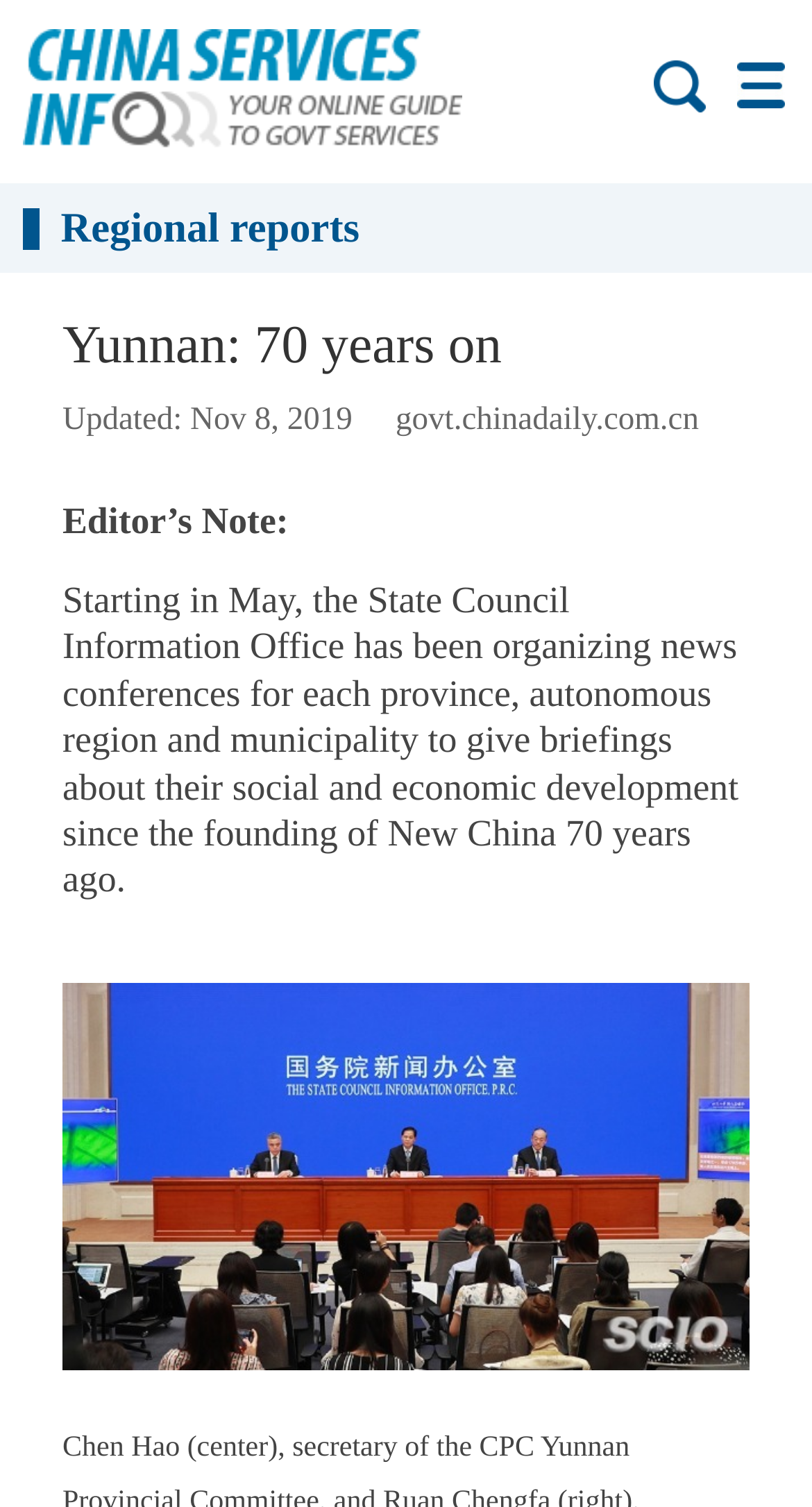Provide an in-depth description of the elements and layout of the webpage.

The webpage is about Yunnan's 70-year development since the founding of New China. At the top left, there is a heading displaying the website's name, "govt.chinadaily.com.cn", accompanied by an image of the same name. 

On the top right, there is a link. Below the website's name, there is a static text "Regional reports". The main title of the webpage, "Yunnan: 70 years on", is located in the middle top area. 

Under the main title, there are two lines of text: "Updated: Nov 8, 2019" and "govt.chinadaily.com.cn". 

The main content of the webpage starts with an "Editor's Note" section, which is followed by a paragraph of text describing the news conferences organized by the State Council Information Office to brief about the social and economic development of each province, autonomous region, and municipality since the founding of New China 70 years ago. 

Below the text, there is an image that takes up most of the bottom area of the webpage.